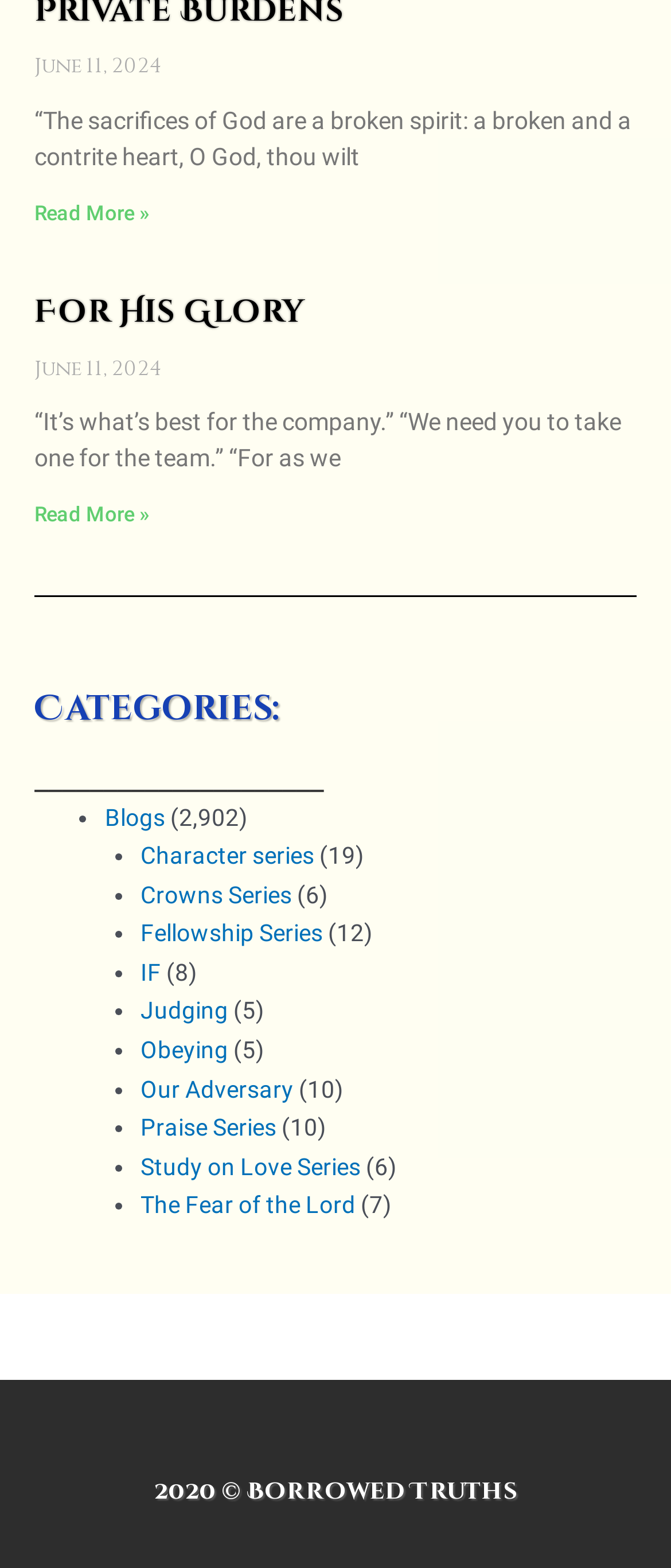Determine the bounding box coordinates for the region that must be clicked to execute the following instruction: "Go to For His Glory".

[0.051, 0.186, 0.454, 0.213]